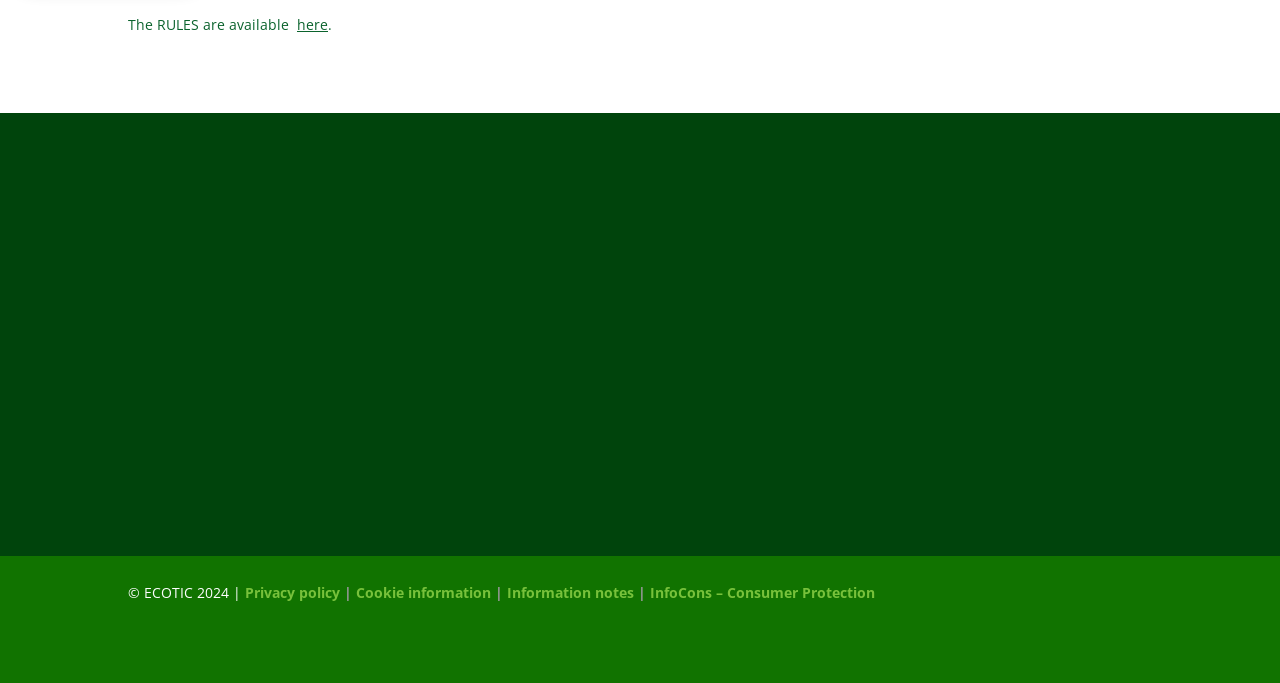Find the bounding box coordinates for the UI element whose description is: "LABOUR AND EMPLOYMENT LAW". The coordinates should be four float numbers between 0 and 1, in the format [left, top, right, bottom].

None